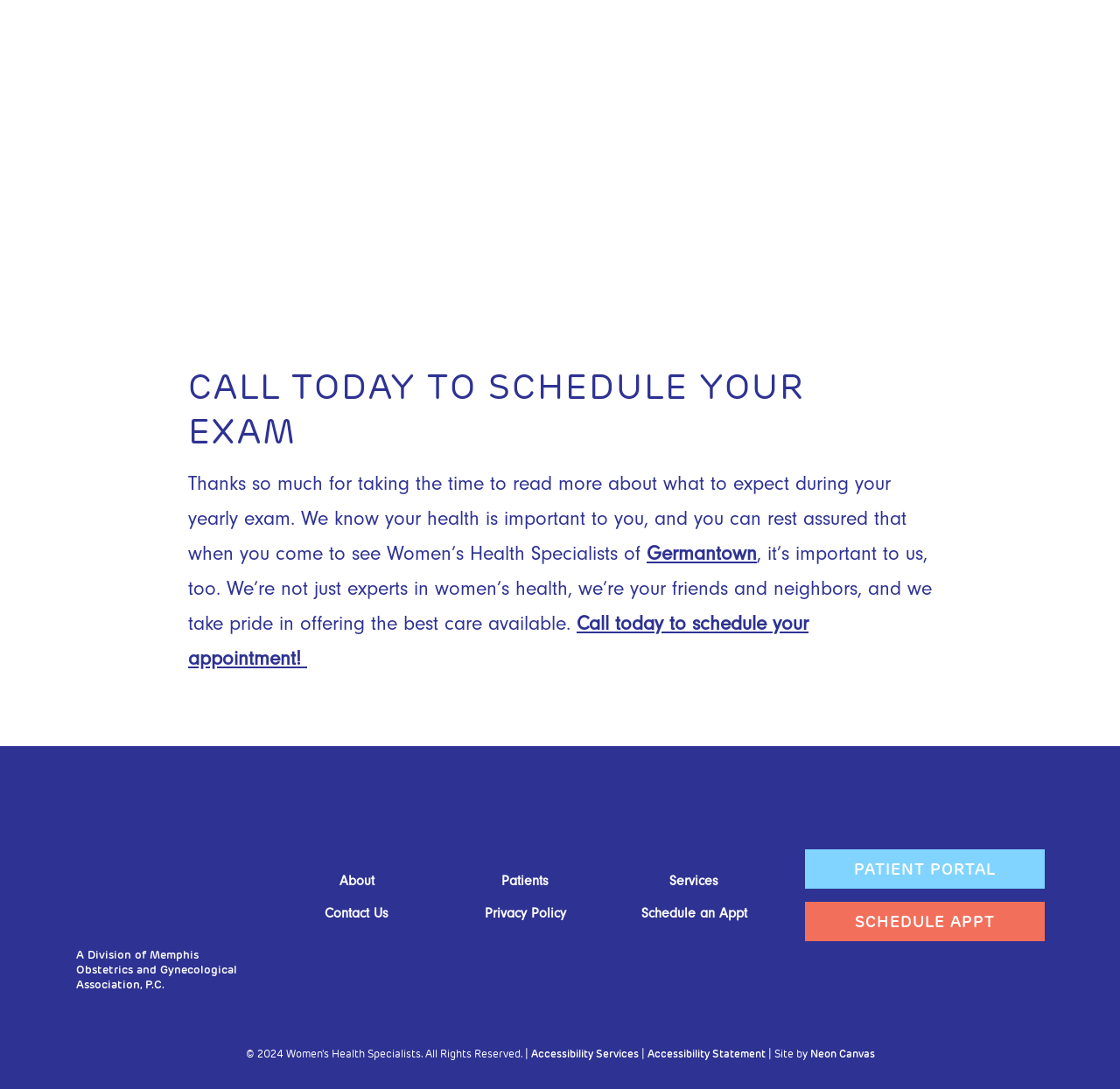What type of experts are mentioned on the webpage?
Examine the image and give a concise answer in one word or a short phrase.

Experts in women’s health